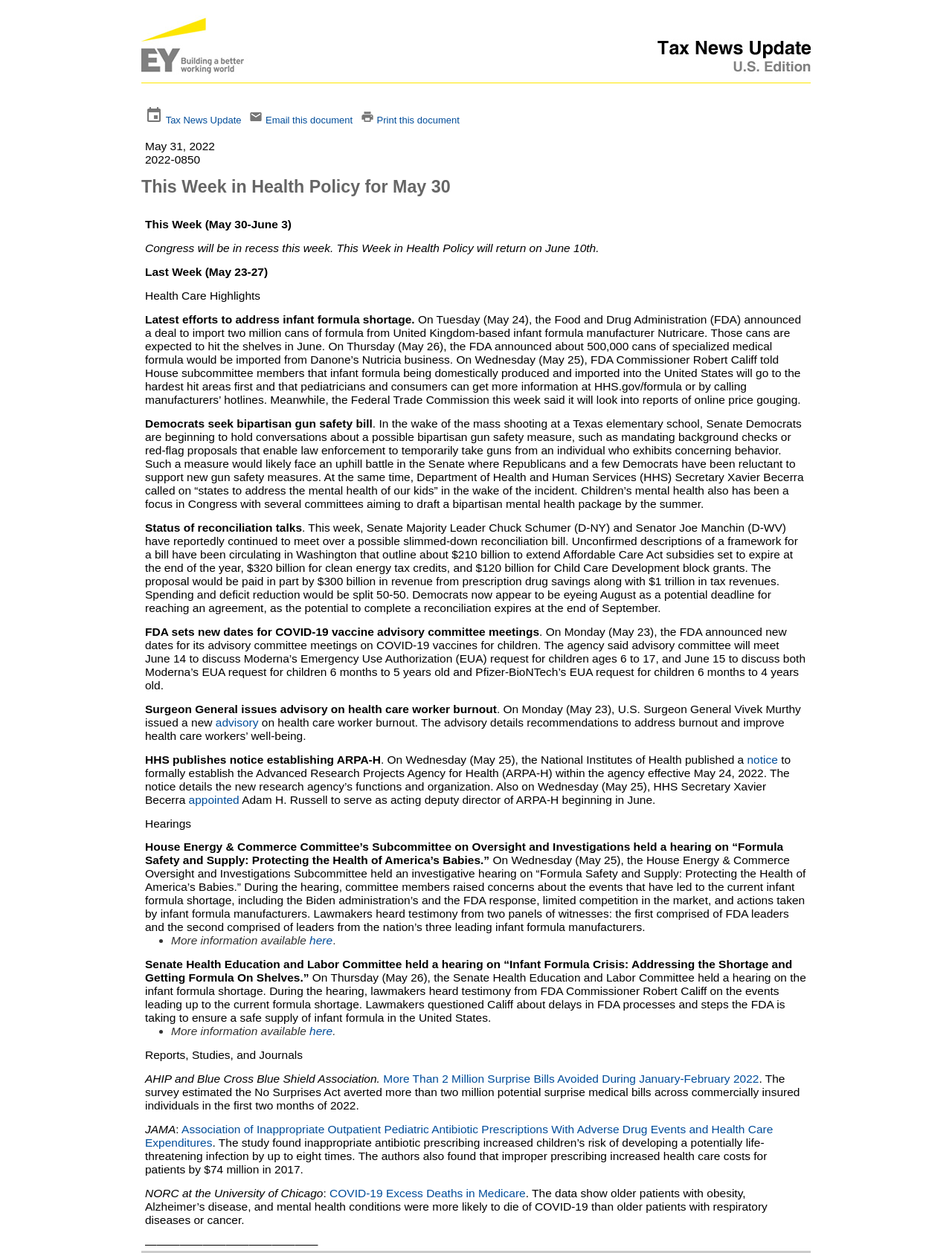Predict the bounding box coordinates of the UI element that matches this description: "Email this document". The coordinates should be in the format [left, top, right, bottom] with each value between 0 and 1.

[0.279, 0.091, 0.37, 0.1]